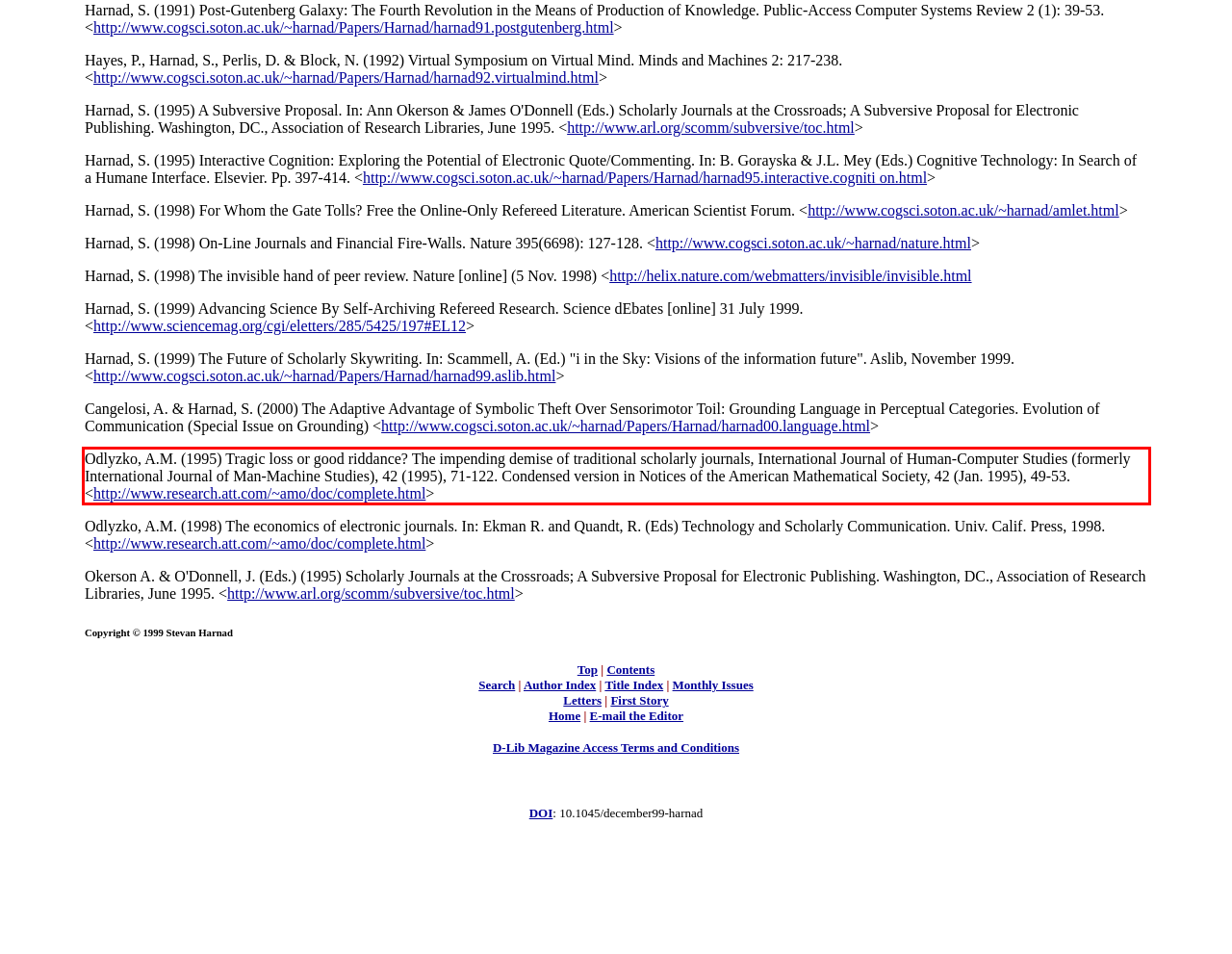Identify the text inside the red bounding box in the provided webpage screenshot and transcribe it.

Odlyzko, A.M. (1995) Tragic loss or good riddance? The impending demise of traditional scholarly journals, International Journal of Human-Computer Studies (formerly International Journal of Man-Machine Studies), 42 (1995), 71-122. Condensed version in Notices of the American Mathematical Society, 42 (Jan. 1995), 49-53. <http://www.research.att.com/~amo/doc/complete.html>